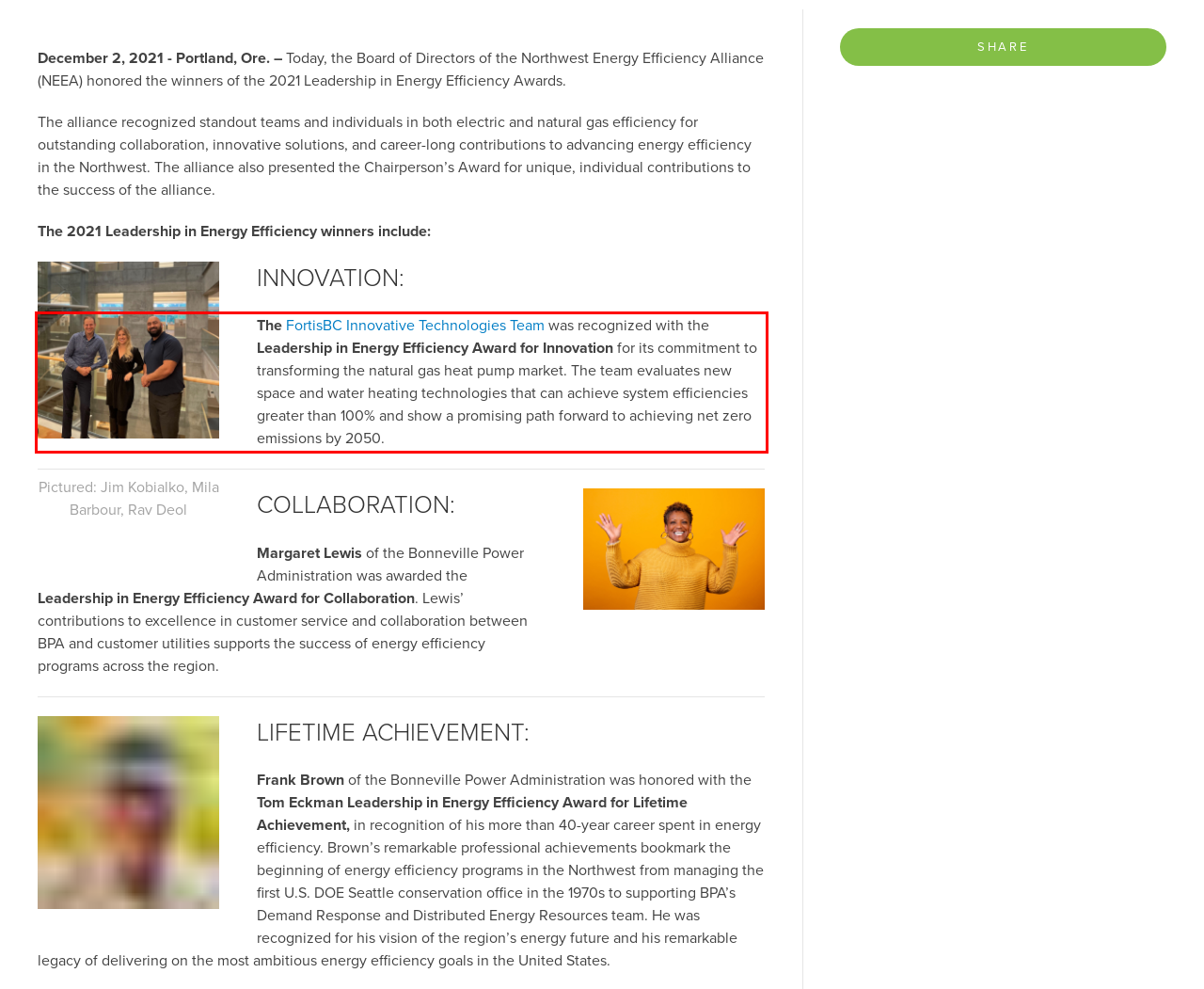Extract and provide the text found inside the red rectangle in the screenshot of the webpage.

The FortisBC Innovative Technologies Team was recognized with the Leadership in Energy Efficiency Award for Innovation for its commitment to transforming the natural gas heat pump market. The team evaluates new space and water heating technologies that can achieve system efficiencies greater than 100% and show a promising path forward to achieving net zero emissions by 2050.